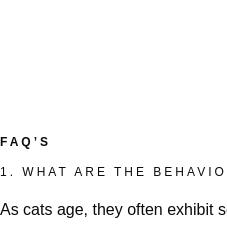Describe all the elements in the image extensively.

The image features a section titled "FAQ's," highlighting a list of frequently asked questions related to senior cat care. The first question reads: "What are the behavioral changes in aging cats?" This part focuses on understanding the transformations that occur in cats as they grow older, addressing the importance of recognizing these changes to provide appropriate care and adjustments to their lifestyle. This resource is valuable for pet owners looking to enhance the quality of life for their aging feline companions by staying informed about their needs.